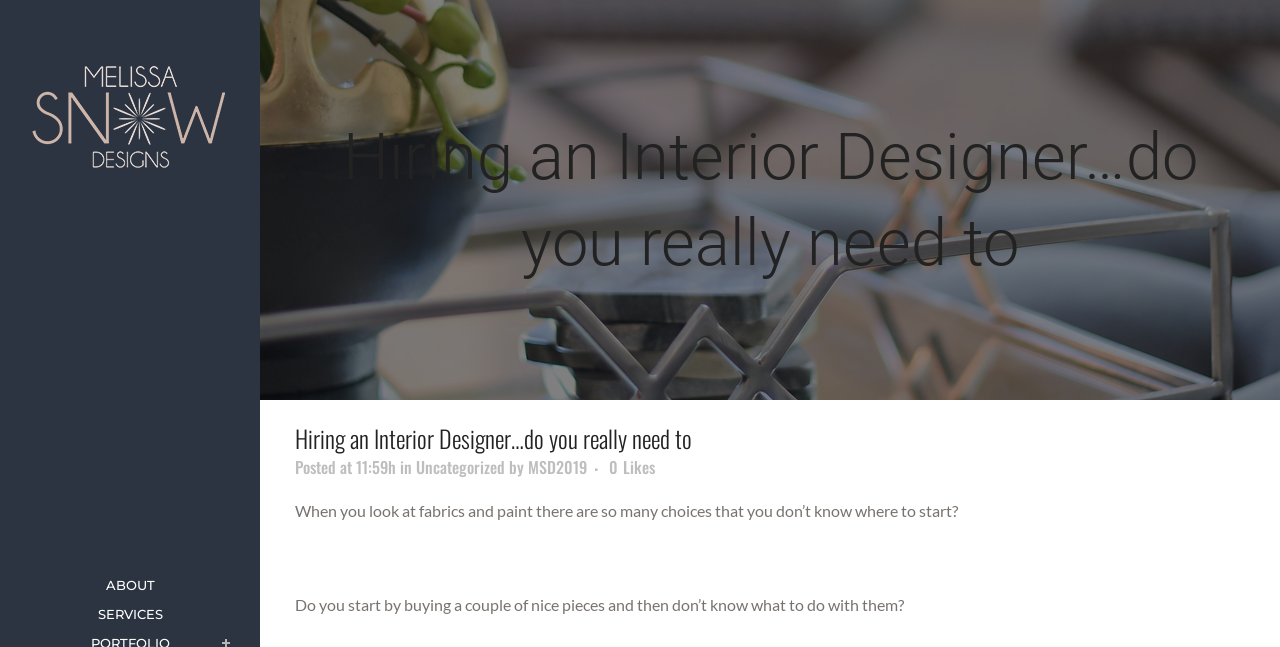Use a single word or phrase to answer the question: What is the name of the interior designer?

Melissa Snow